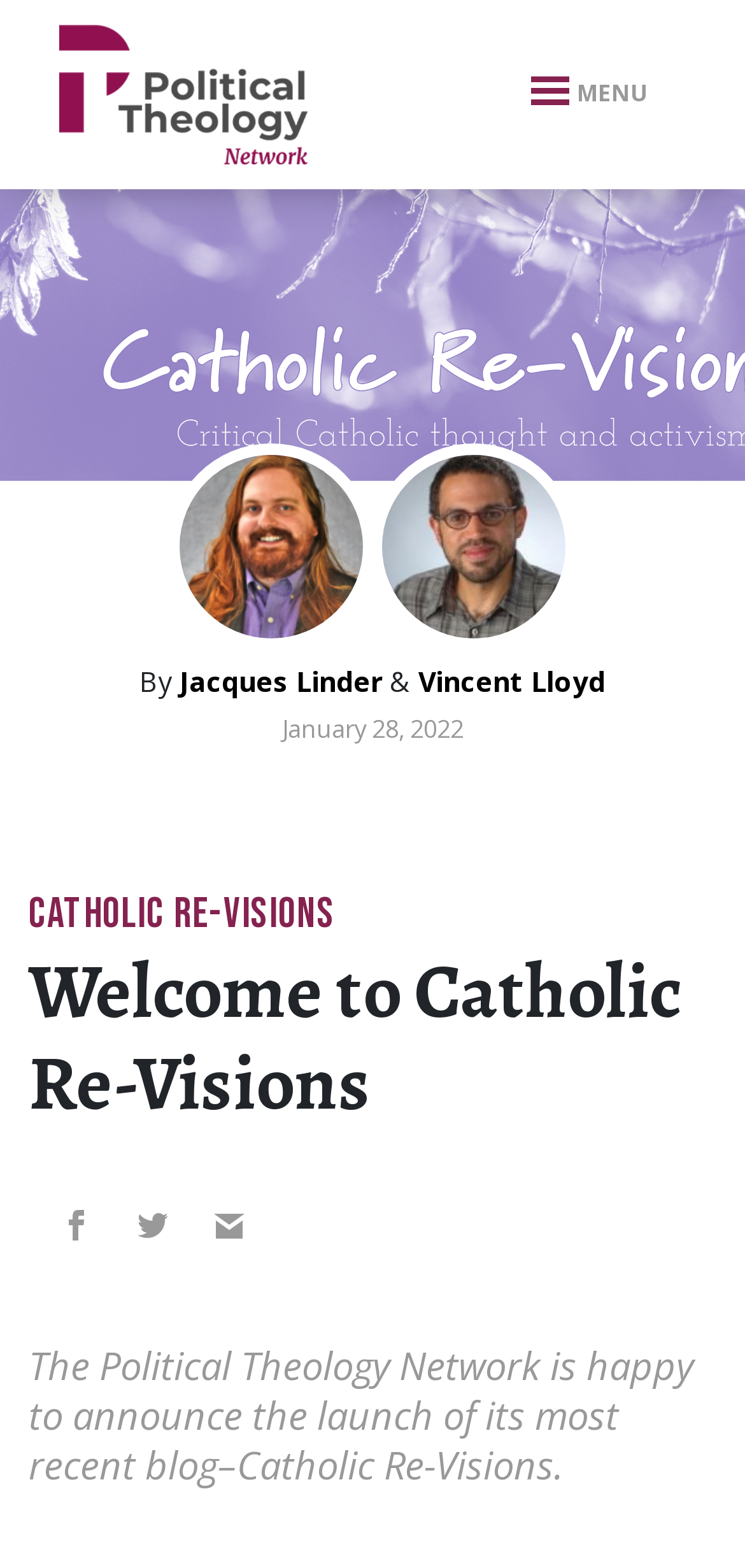Please find and report the primary heading text from the webpage.

Welcome to Catholic Re-Visions